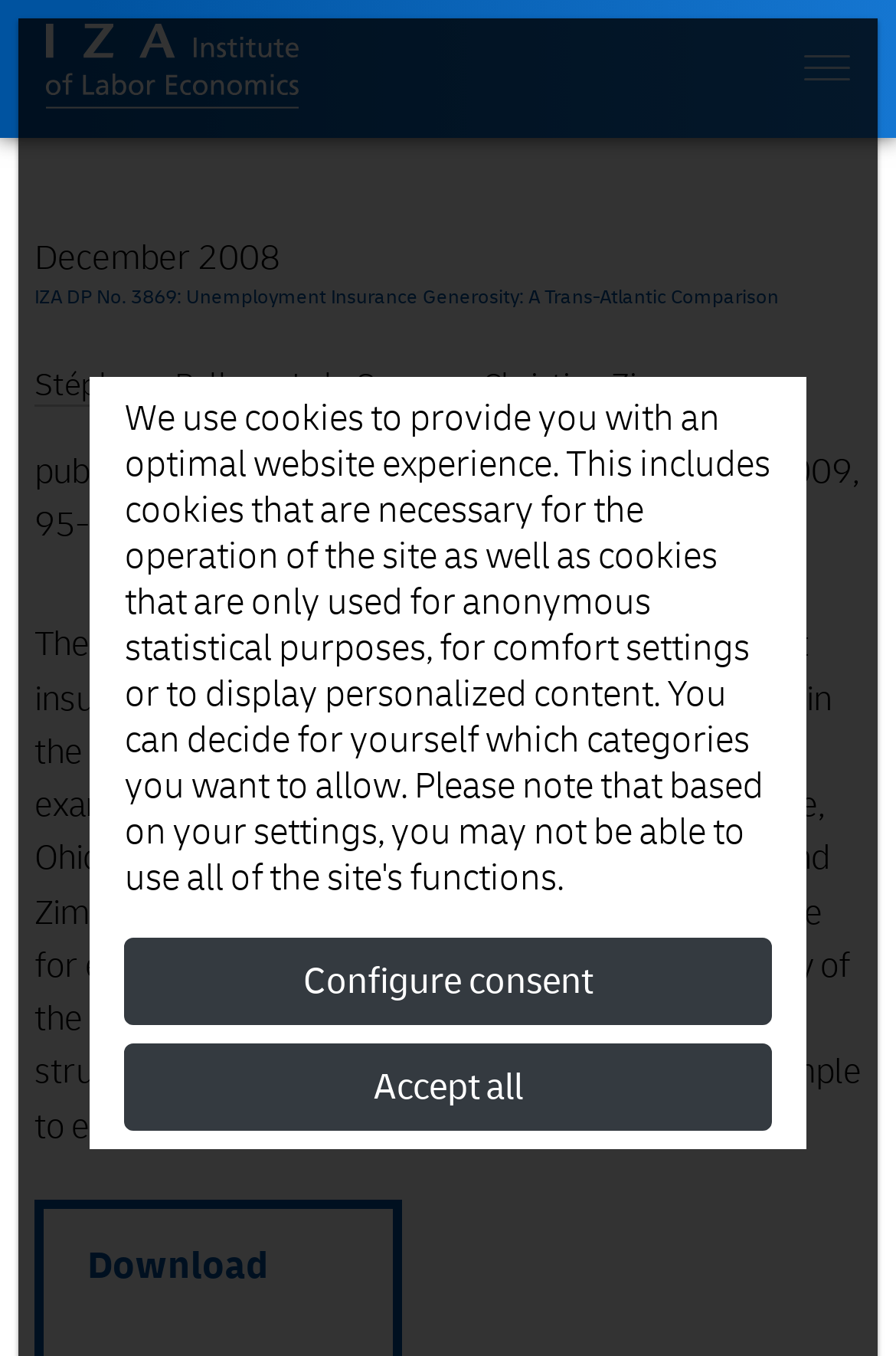Given the element description Christian Zimmermann, specify the bounding box coordinates of the corresponding UI element in the format (top-left x, top-left y, bottom-right x, bottom-right y). All values must be between 0 and 1.

[0.538, 0.27, 0.892, 0.3]